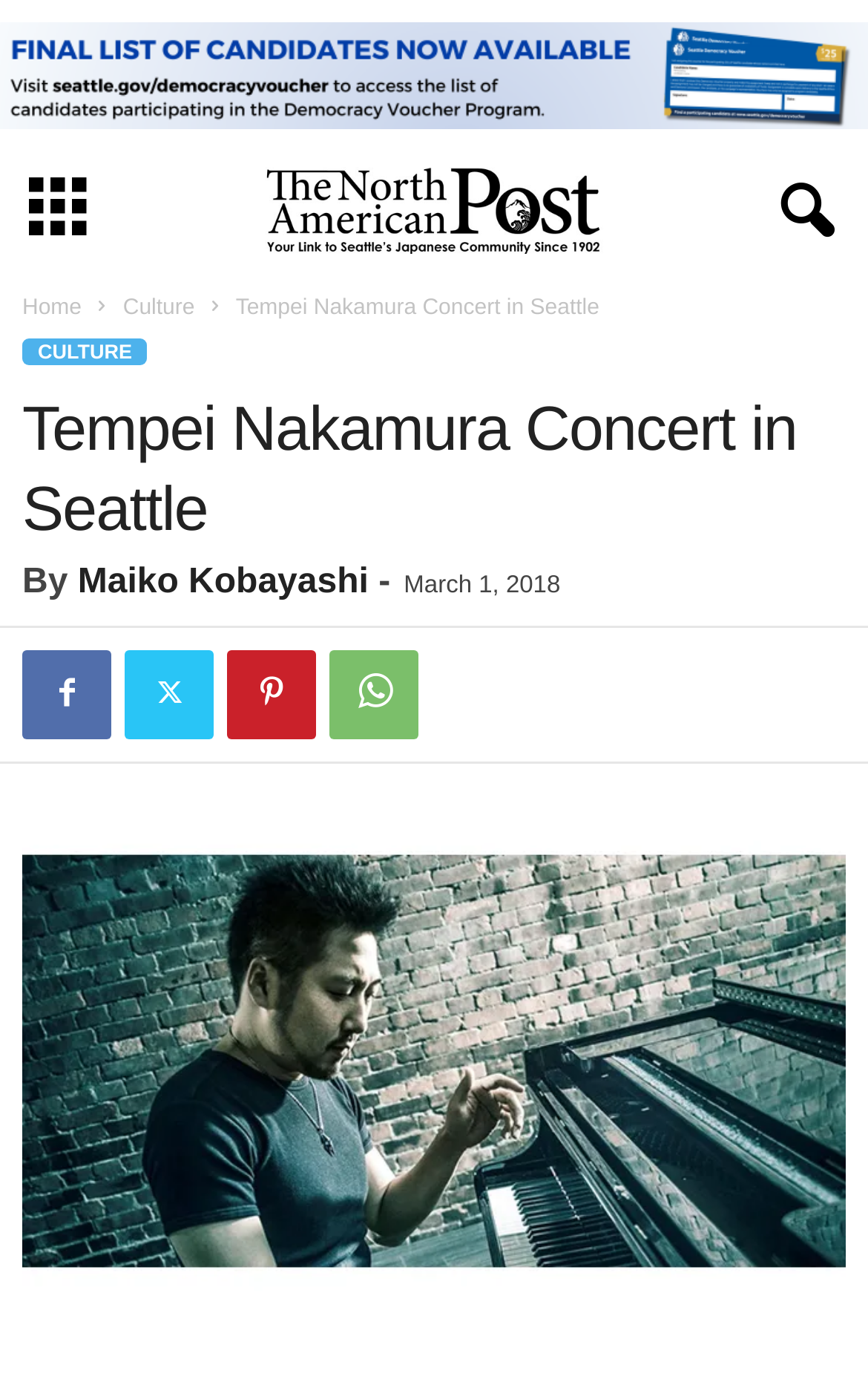Can you find and provide the title of the webpage?

Tempei Nakamura Concert in Seattle